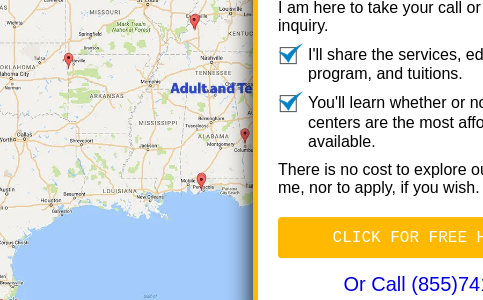Generate a detailed caption for the image.

The image features a map of the southeastern United States, prominently displaying locations related to addiction treatment centers. Marked red pins indicate specific sites, likely representing facilities within Georgia and neighboring states that offer rehabilitation services for individuals struggling with alcohol and drug addiction. To the right, there is a text section emphasizing accessibility and assistance, stating the availability of support and the opportunity to learn about different programs, costs, and availability of services. The call-to-action button "CLICK FOR FREE HELP NOW" encourages viewers to seek help, while an additional option suggests contacting a dedicated phone number for immediate inquiries. This imagery underscores a commitment to supporting individuals in their recovery journey and highlights the importance of finding appropriate and affordable treatment options.